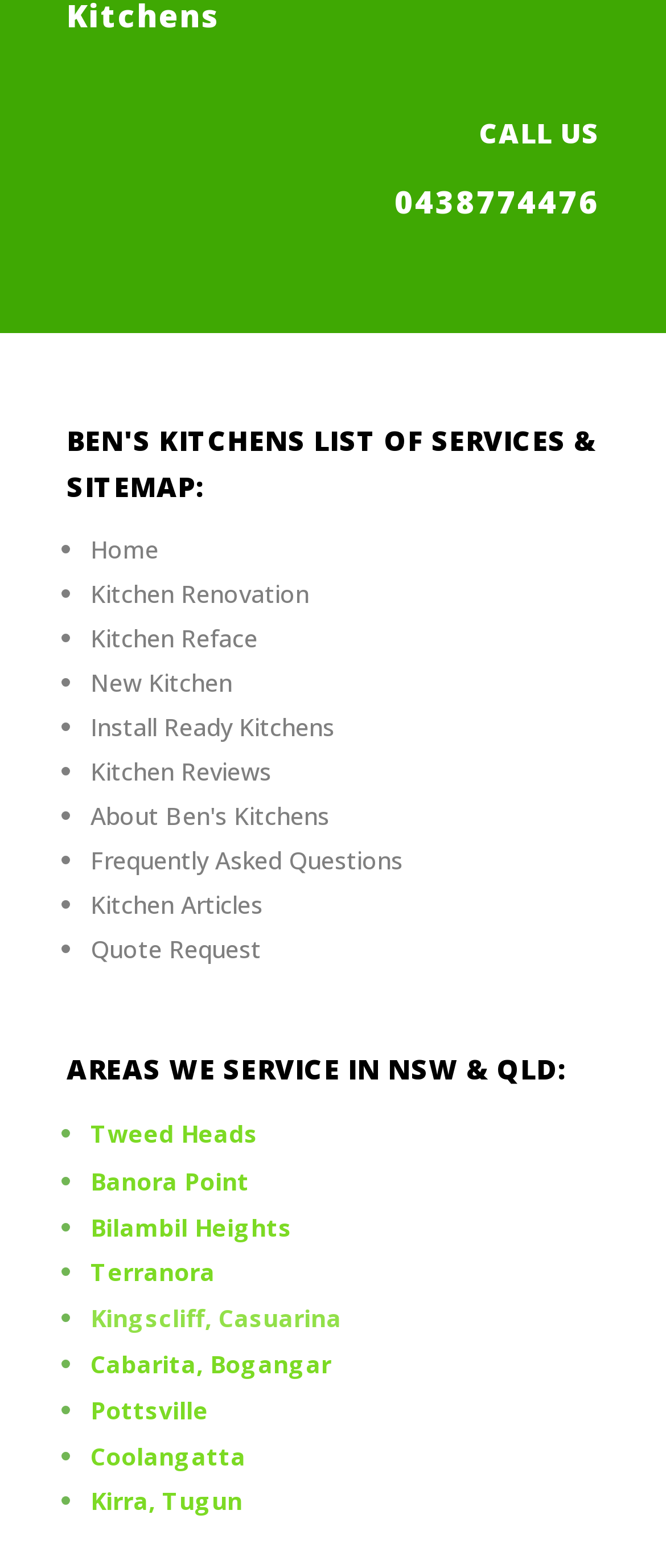Determine the bounding box for the UI element as described: "Kitchen Articles". The coordinates should be represented as four float numbers between 0 and 1, formatted as [left, top, right, bottom].

[0.136, 0.567, 0.395, 0.587]